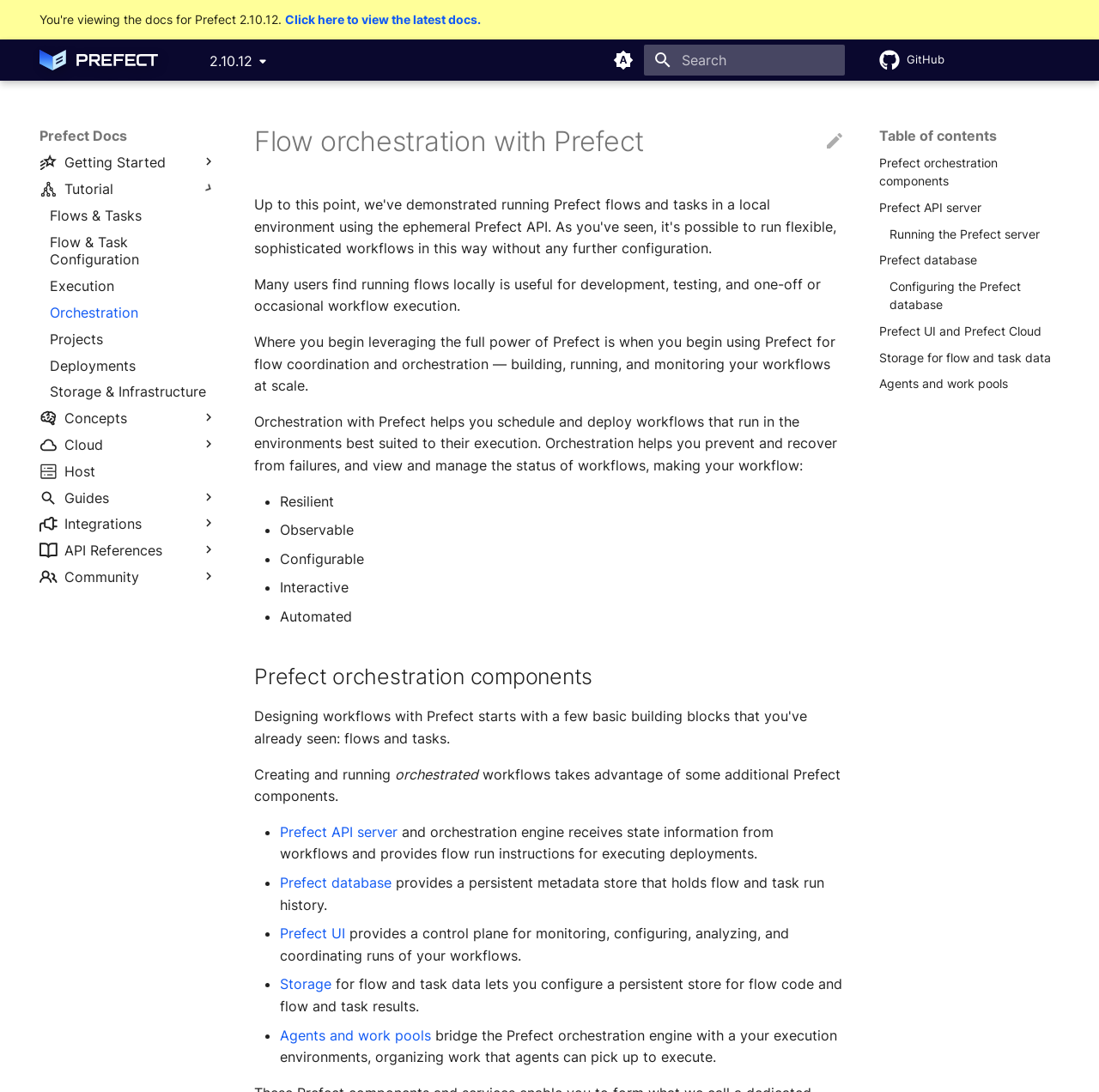Elaborate on the different components and information displayed on the webpage.

The webpage is about Prefect orchestration engine and API. At the top, there is a link to skip to the content. Below that, there is a header section with a logo, a link to Prefect Docs, and a button to select a version. The version selection button is accompanied by a static text displaying the current version, 2.10.12. To the right of the version selection button, there are multiple links to different versions of Prefect, ranging from 2.18.3 to 2.14.6.

Below the header section, there is a navigation menu with a label "Orchestration" and a search bar. The search bar has a textbox to input search queries, a clear button, and a navigation section with a button to start searching. There is also a static text that says "Type to start searching".

To the right of the search bar, there is a link to GitHub with a version number and a star count. Below that, there is a navigation menu with links to different sections of the Prefect Docs, including Getting Started, Tutorial, Flows & Tasks, and others. Each link has an accompanying image.